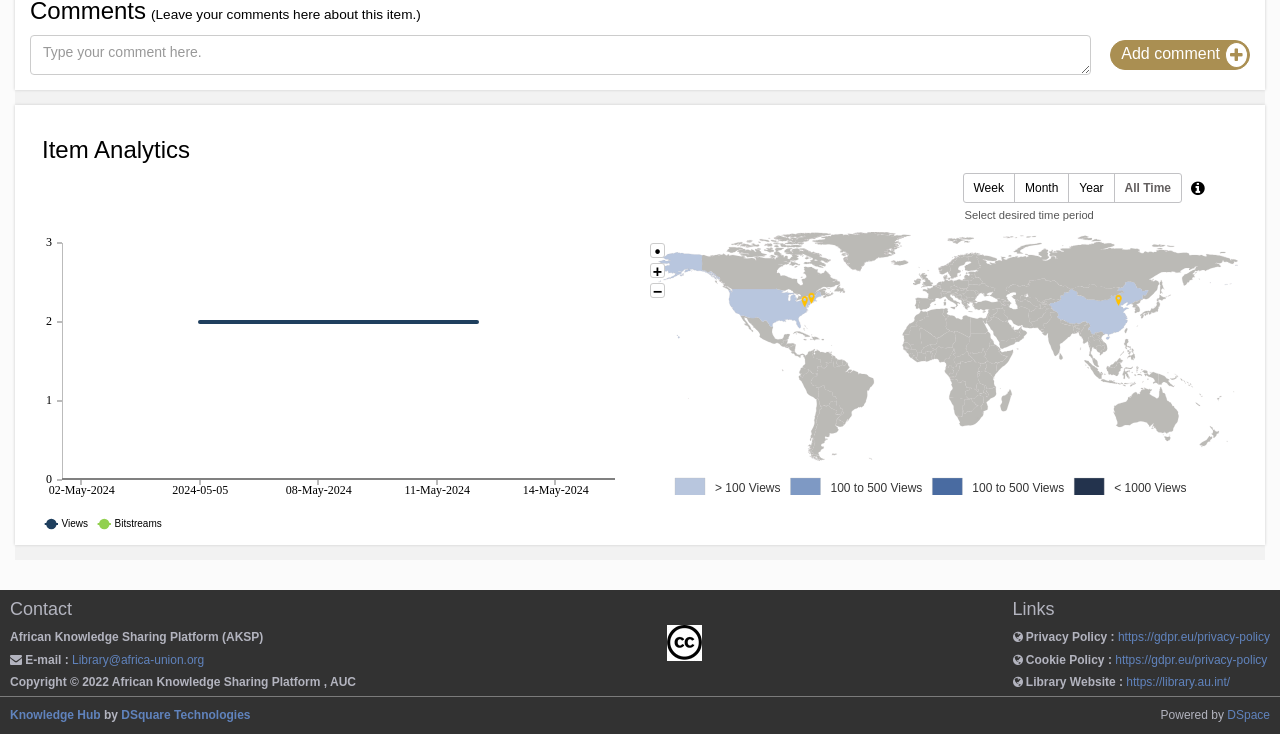Find the bounding box coordinates for the element that must be clicked to complete the instruction: "Leave a comment". The coordinates should be four float numbers between 0 and 1, indicated as [left, top, right, bottom].

[0.023, 0.047, 0.853, 0.102]